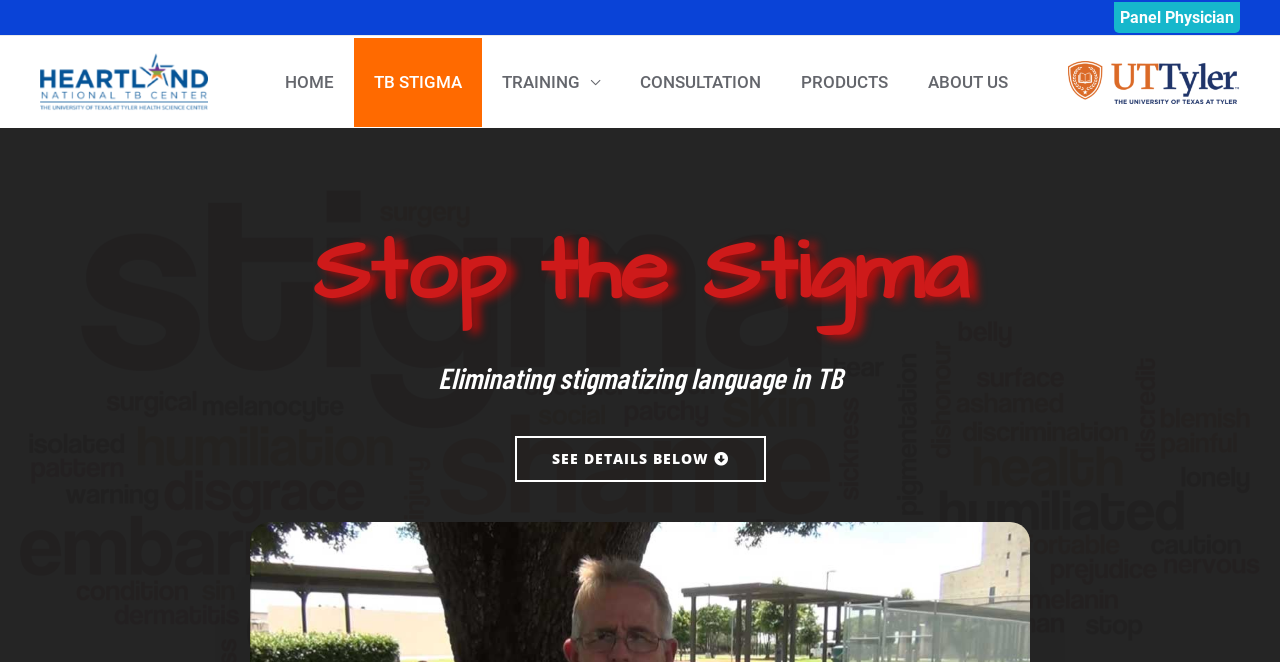What is the name of the center?
Please provide a single word or phrase as the answer based on the screenshot.

Heartland National TB Center